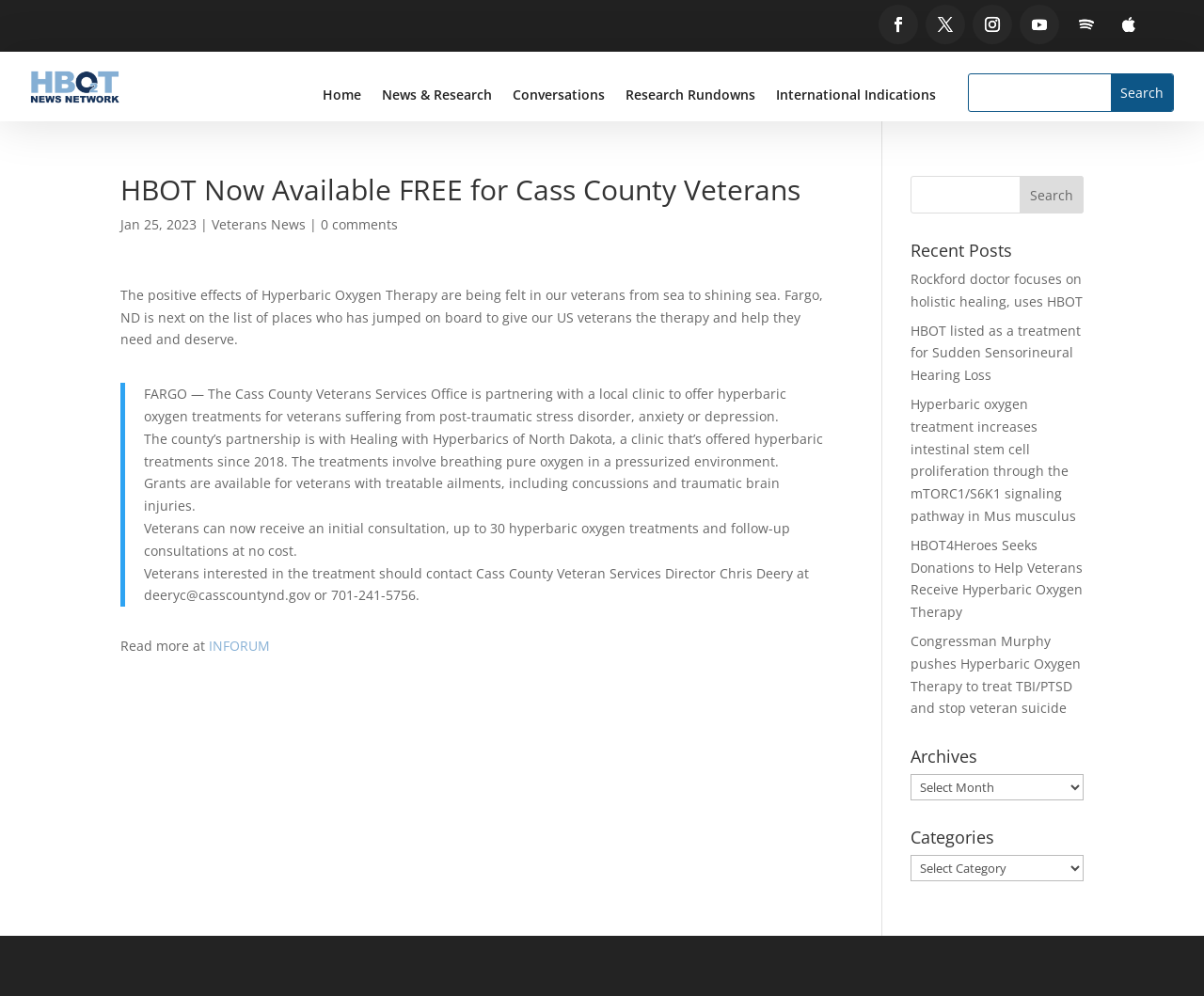Select the bounding box coordinates of the element I need to click to carry out the following instruction: "Select archives".

[0.756, 0.777, 0.9, 0.804]